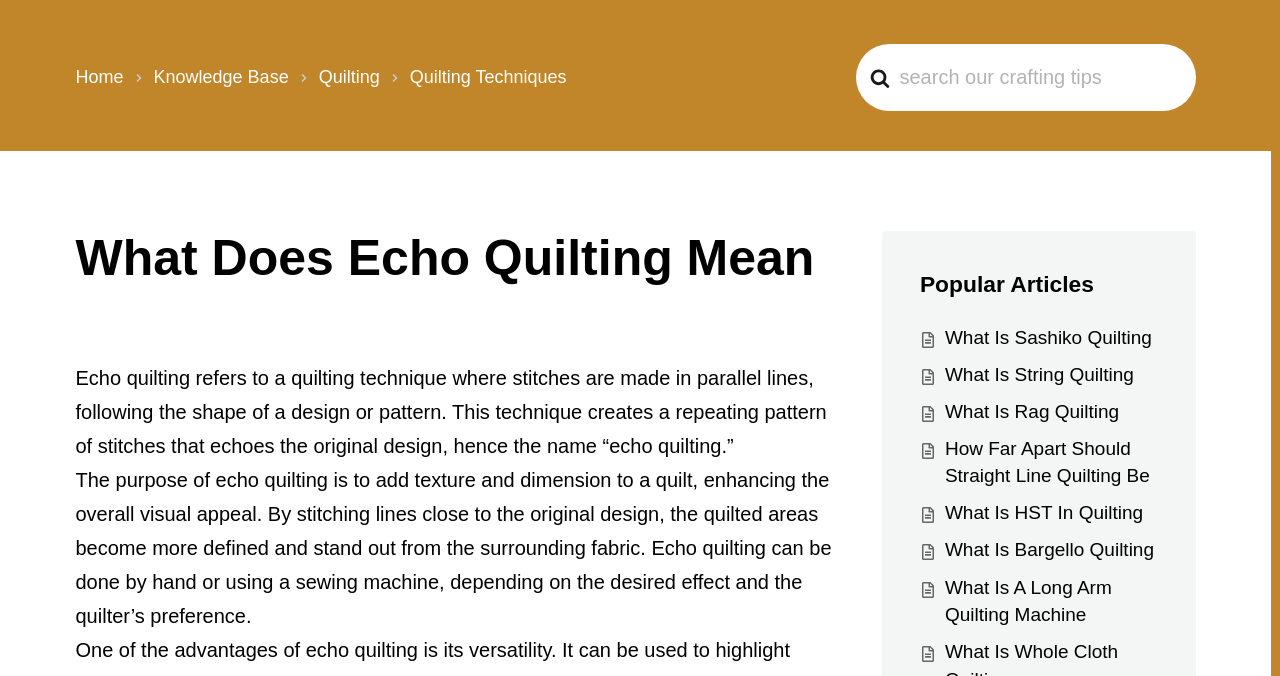Using the format (top-left x, top-left y, bottom-right x, bottom-right y), and given the element description, identify the bounding box coordinates within the screenshot: Home

[0.059, 0.099, 0.096, 0.129]